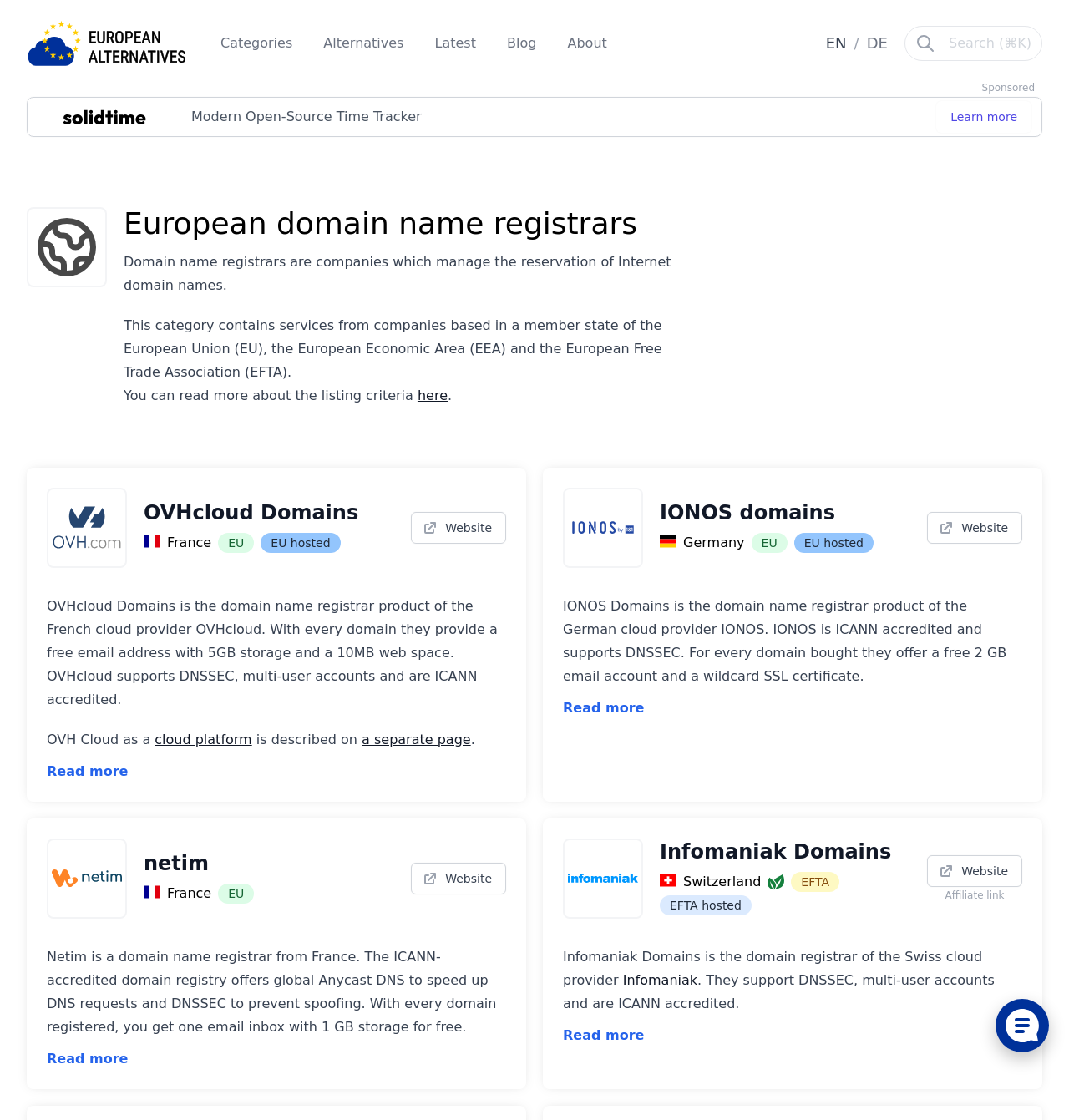How many domain registrars are listed?
Based on the image content, provide your answer in one word or a short phrase.

4